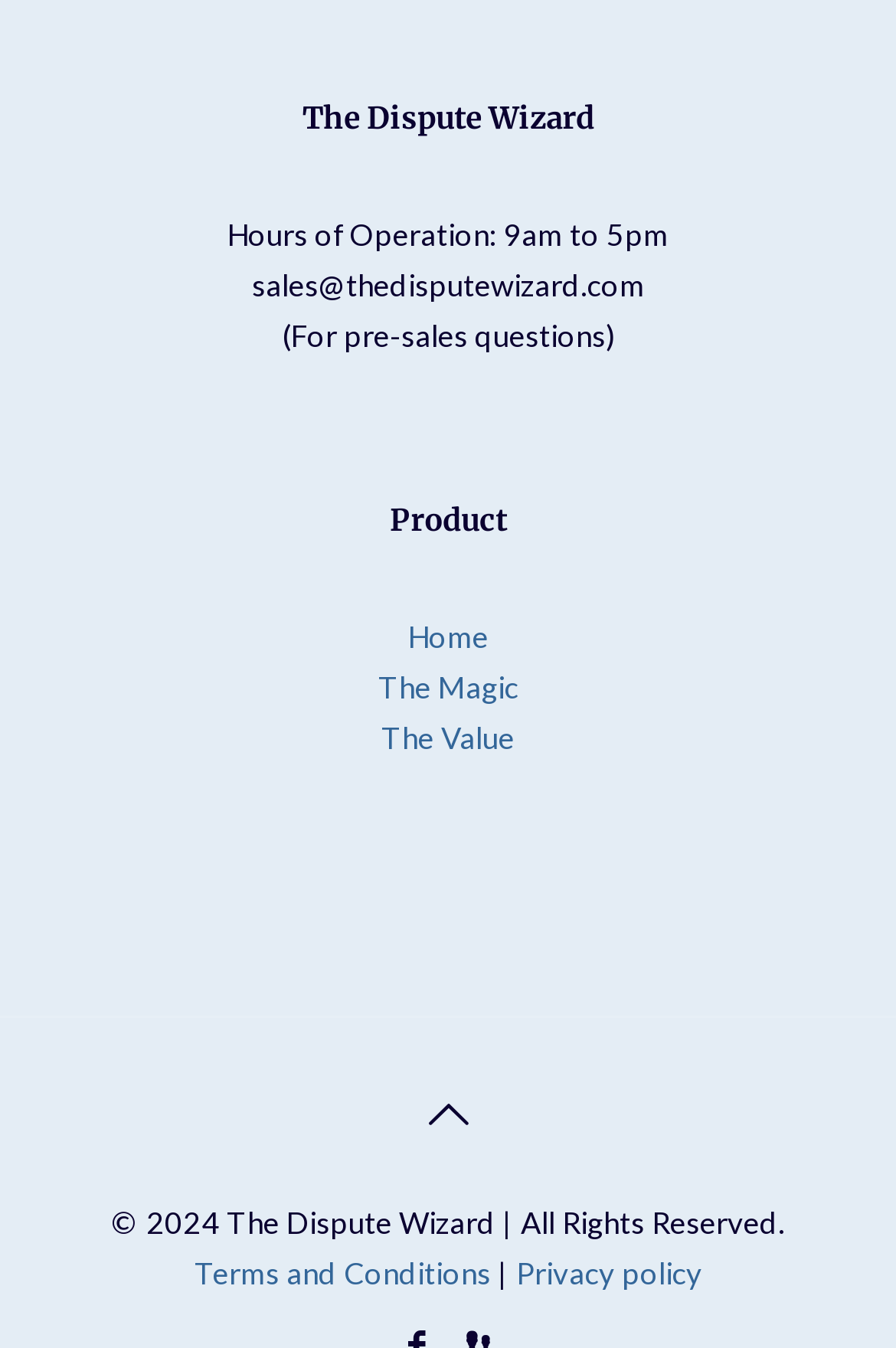What is the copyright year?
Respond to the question with a well-detailed and thorough answer.

I found the copyright year by looking at the StaticText element with the text '© 2024 The Dispute Wizard | All Rights Reserved.' which is located at the bottom of the page with bounding box coordinates [0.124, 0.893, 0.876, 0.92].